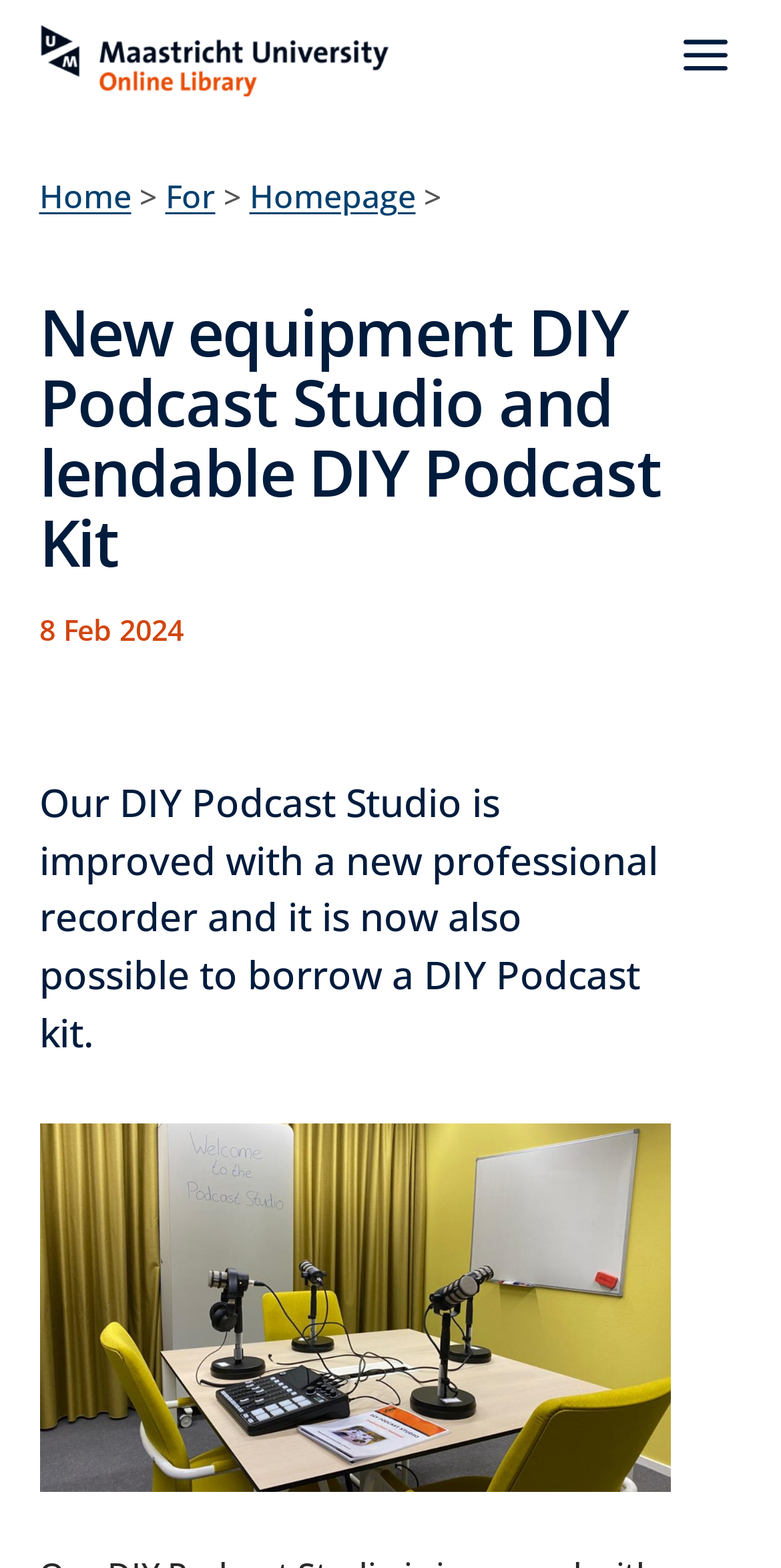Please analyze the image and provide a thorough answer to the question:
What is the purpose of the DIY Podcast Studio?

Based on the context of the webpage, I inferred that the DIY Podcast Studio is a facility for recording podcasts, and it has been improved with a new professional recorder.